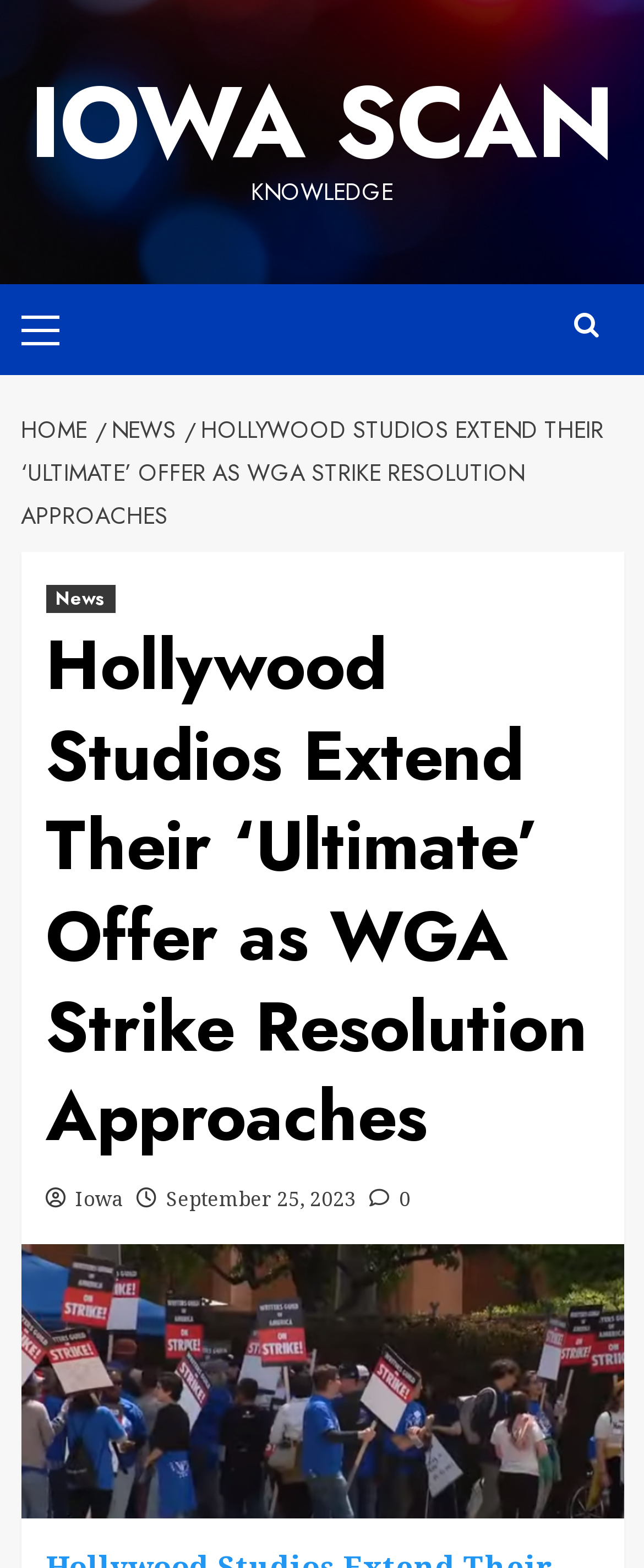Please extract and provide the main headline of the webpage.

Hollywood Studios Extend Their ‘Ultimate’ Offer as WGA Strike Resolution Approaches